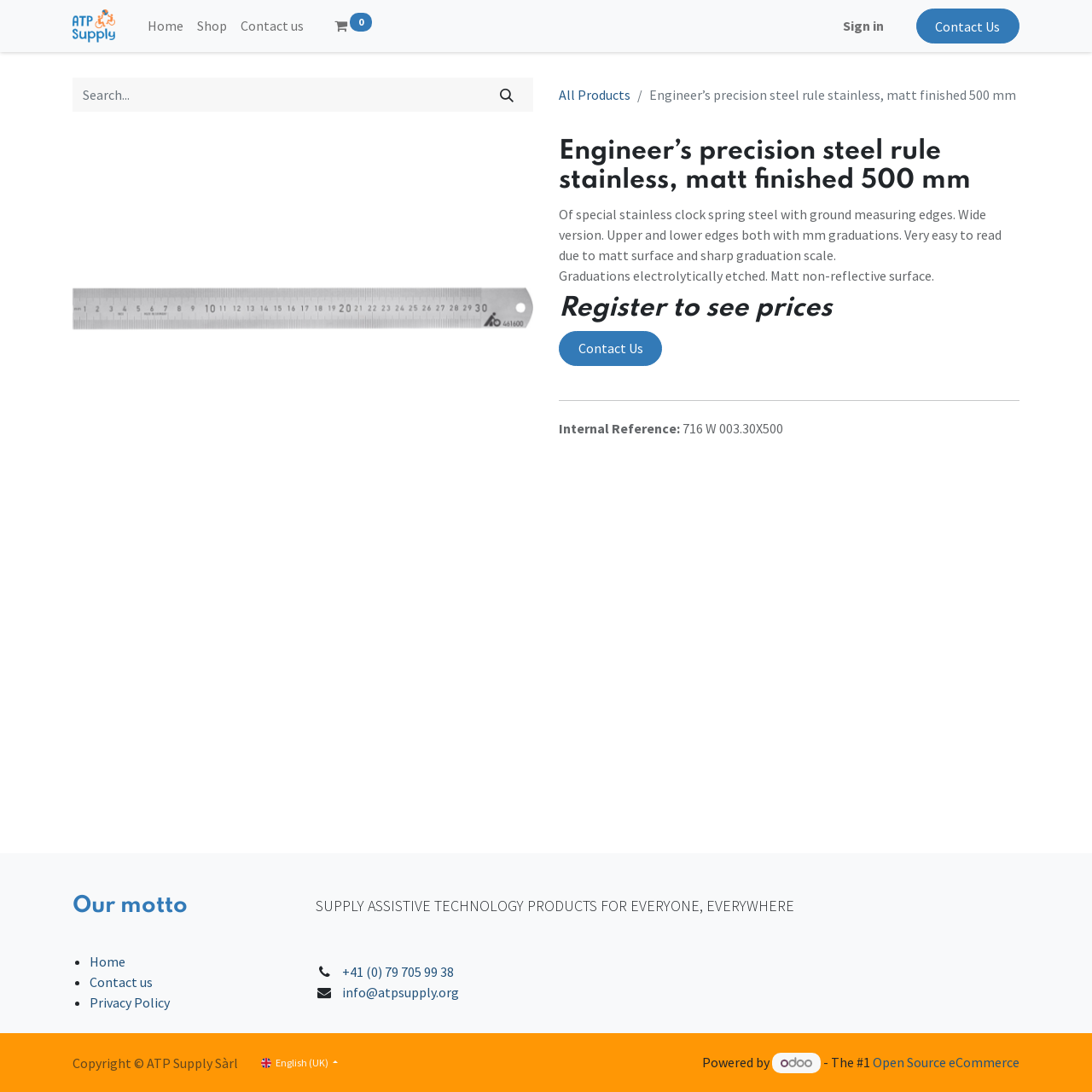Please extract the primary headline from the webpage.

Engineer’s precision steel rule stainless, matt finished 500 mm